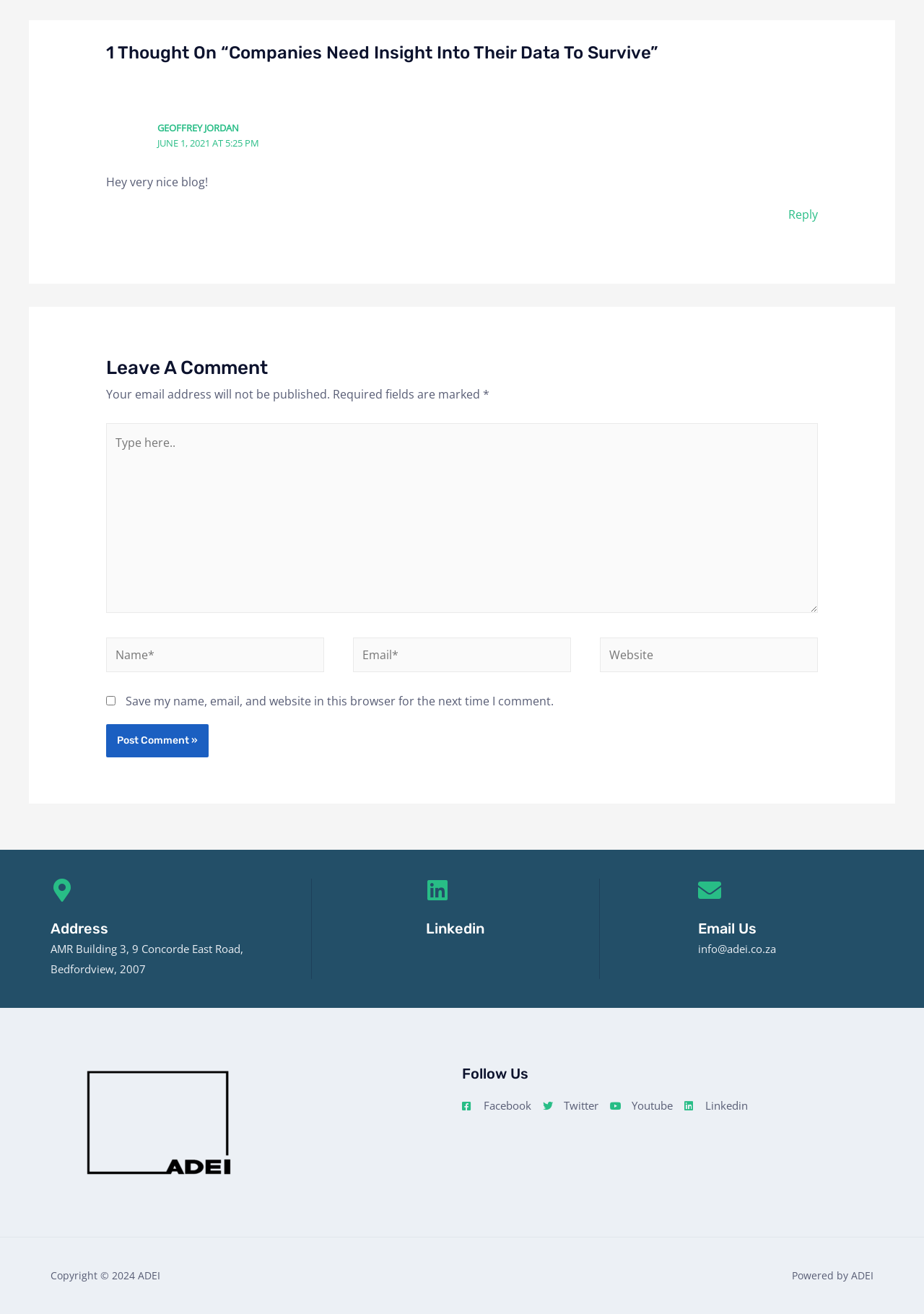Please locate the bounding box coordinates of the element that needs to be clicked to achieve the following instruction: "Click on the 'Email Us' link". The coordinates should be four float numbers between 0 and 1, i.e., [left, top, right, bottom].

[0.755, 0.7, 0.84, 0.712]